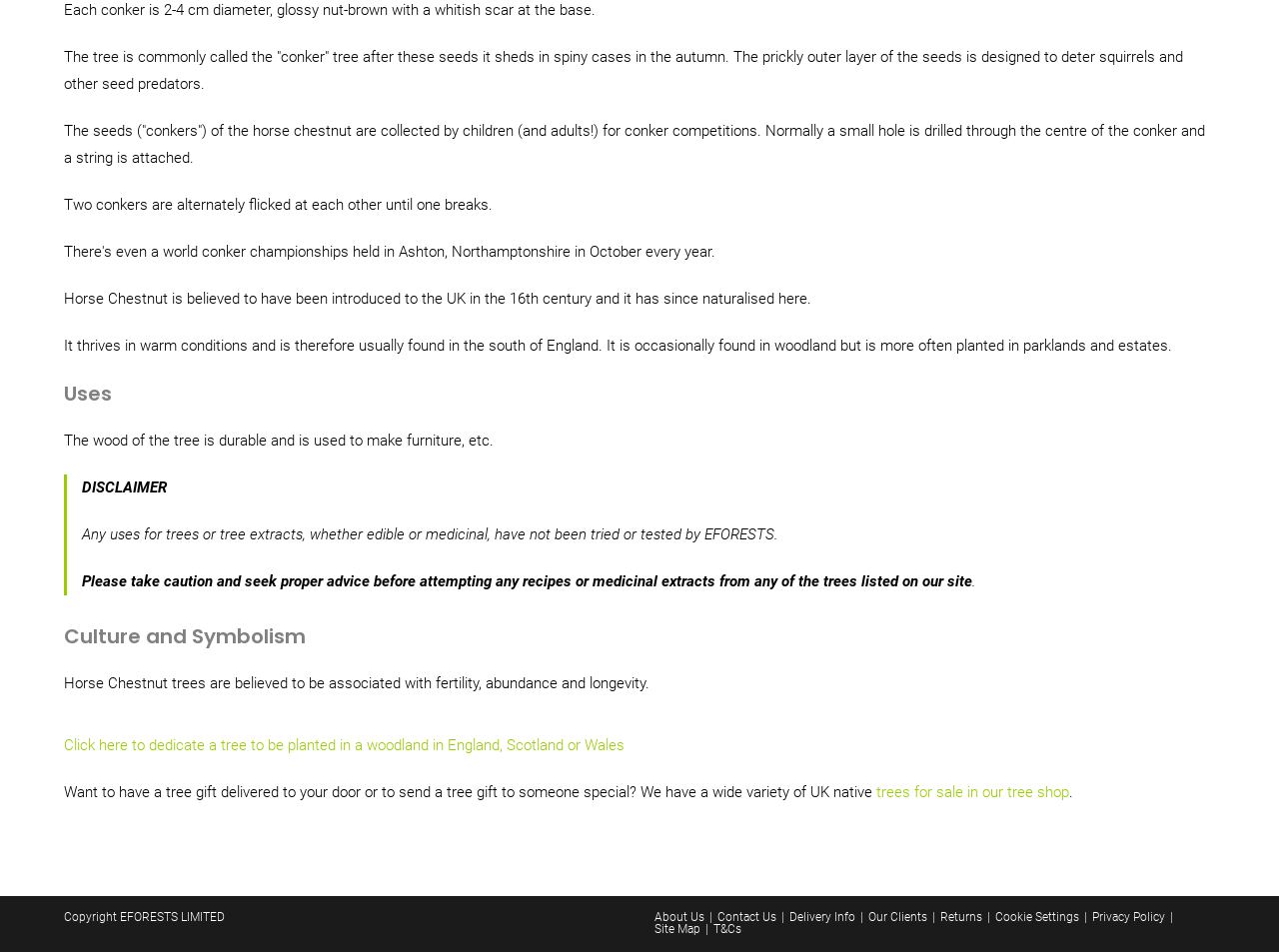Respond to the following question with a brief word or phrase:
Where is the Horse Chestnut tree commonly found?

South of England